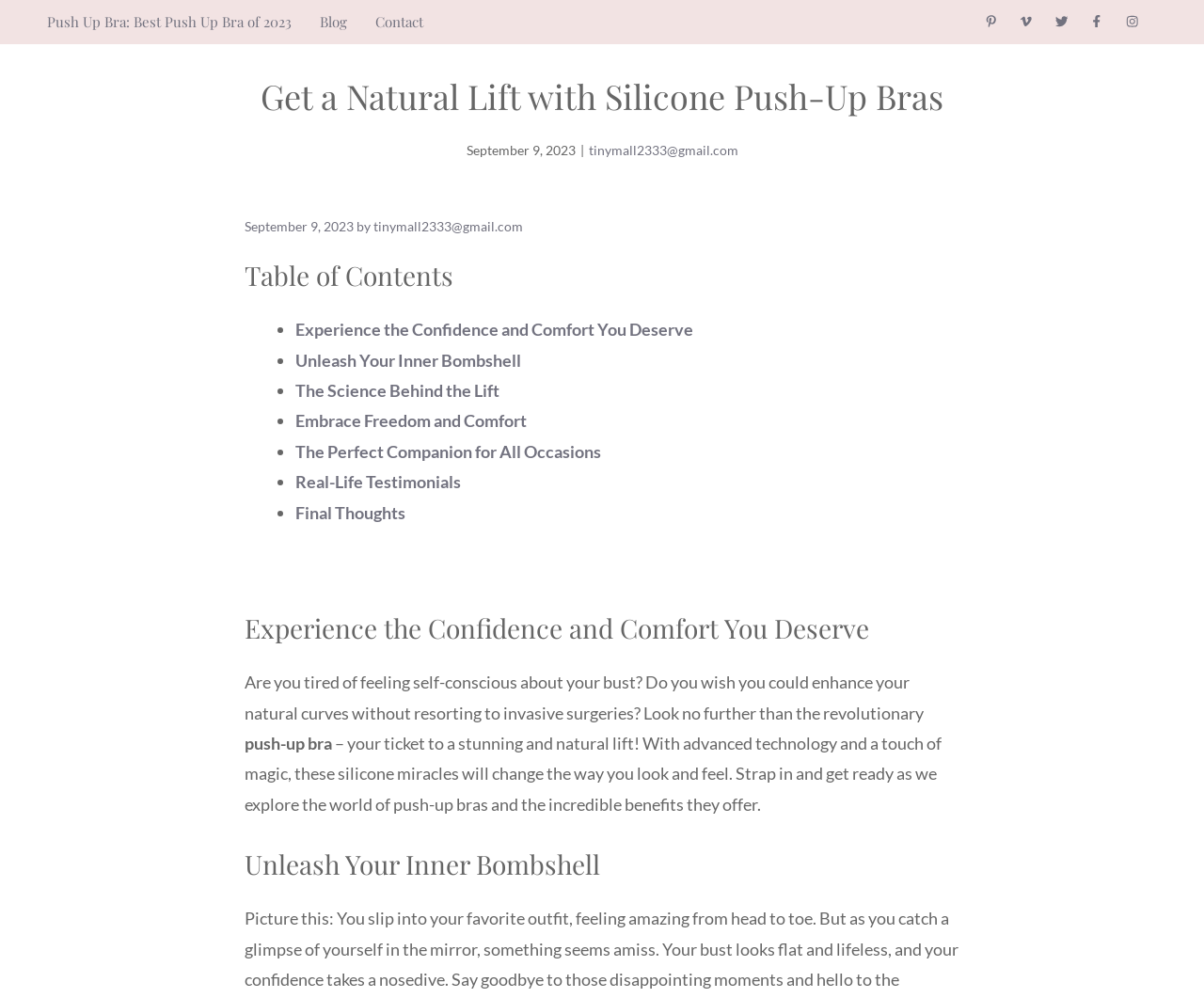Who is the author of the article?
Please provide a comprehensive answer to the question based on the webpage screenshot.

I found the author's email address by looking at the link with the text 'tinymall2333@gmail.com', which is located below the 'Content' header and above the article content.